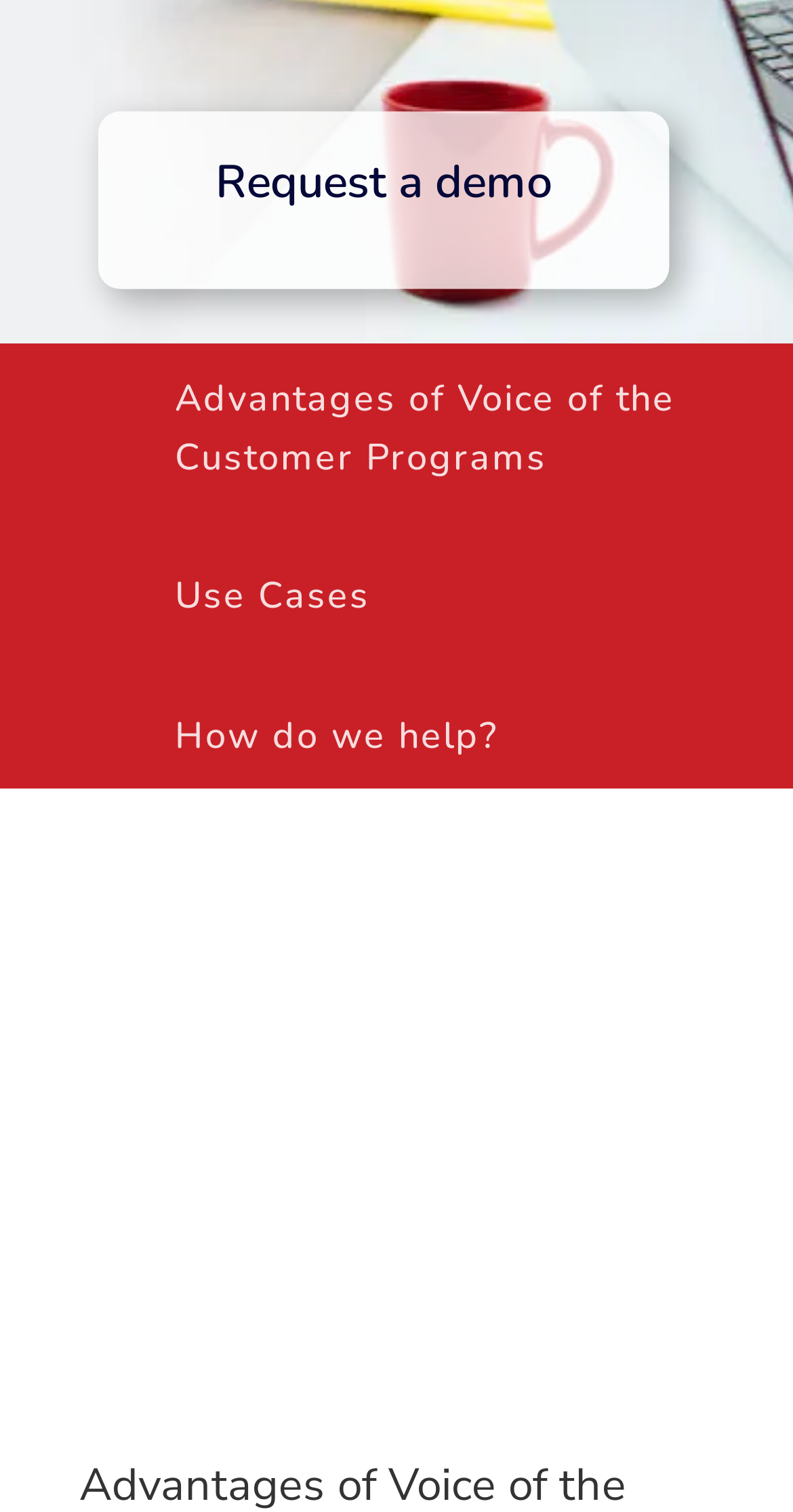Given the following UI element description: "Use Cases", find the bounding box coordinates in the webpage screenshot.

[0.221, 0.378, 0.467, 0.411]